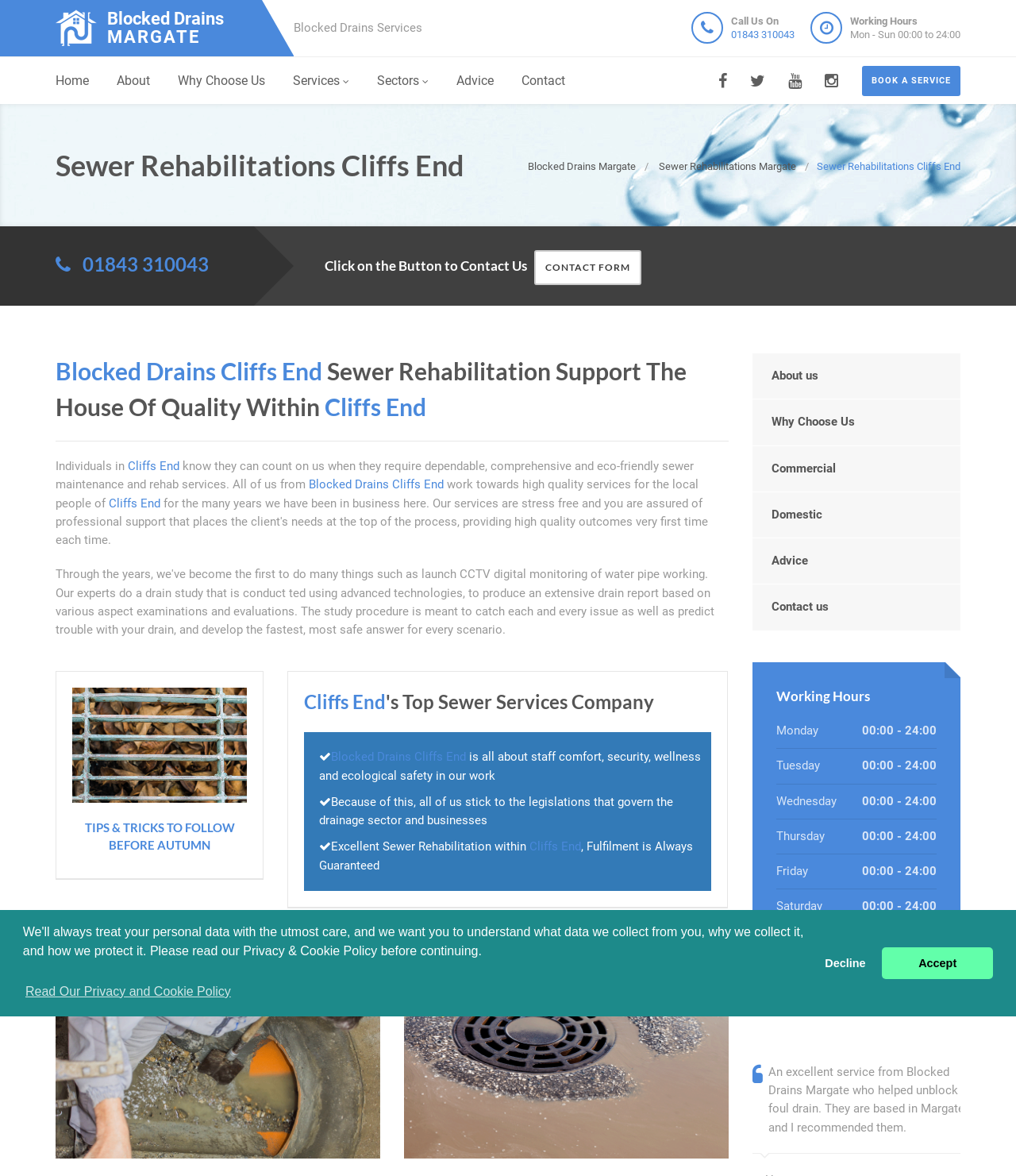Based on the image, provide a detailed and complete answer to the question: 
What is the name of the company providing sewer rehabilitation services?

I found the company name by looking at the top-left section of the webpage, where it says 'Blocked Drains Cliffs End' in a large font.